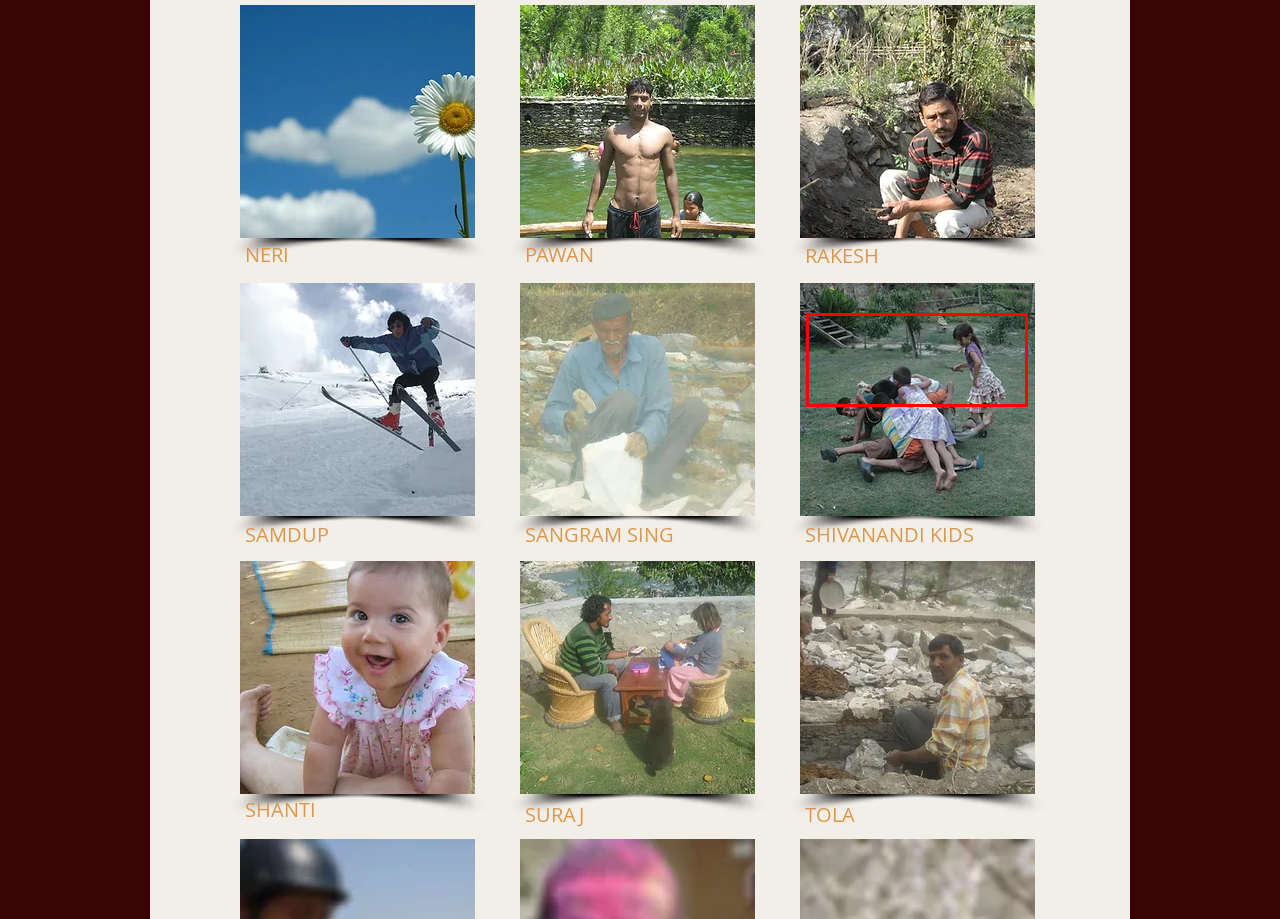Identify the red bounding box in the webpage screenshot and perform OCR to generate the text content enclosed.

have given us so much fun in the three years it took to construct the place, they have become a real part of it. Their laughter and delicateness radiates and touches all children guests who enter the lodge.